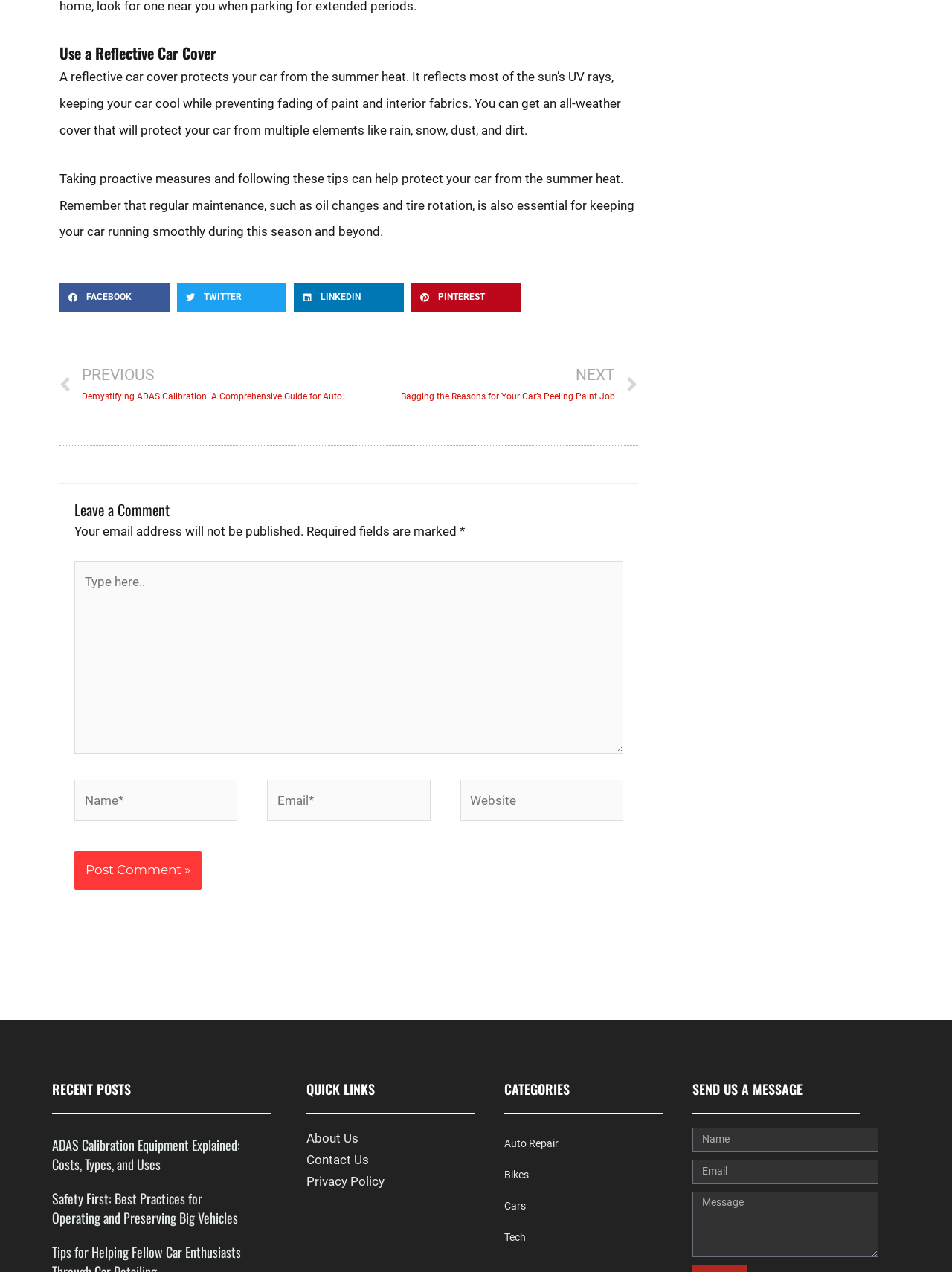Please specify the bounding box coordinates of the clickable region to carry out the following instruction: "Post a comment". The coordinates should be four float numbers between 0 and 1, in the format [left, top, right, bottom].

[0.078, 0.669, 0.212, 0.699]